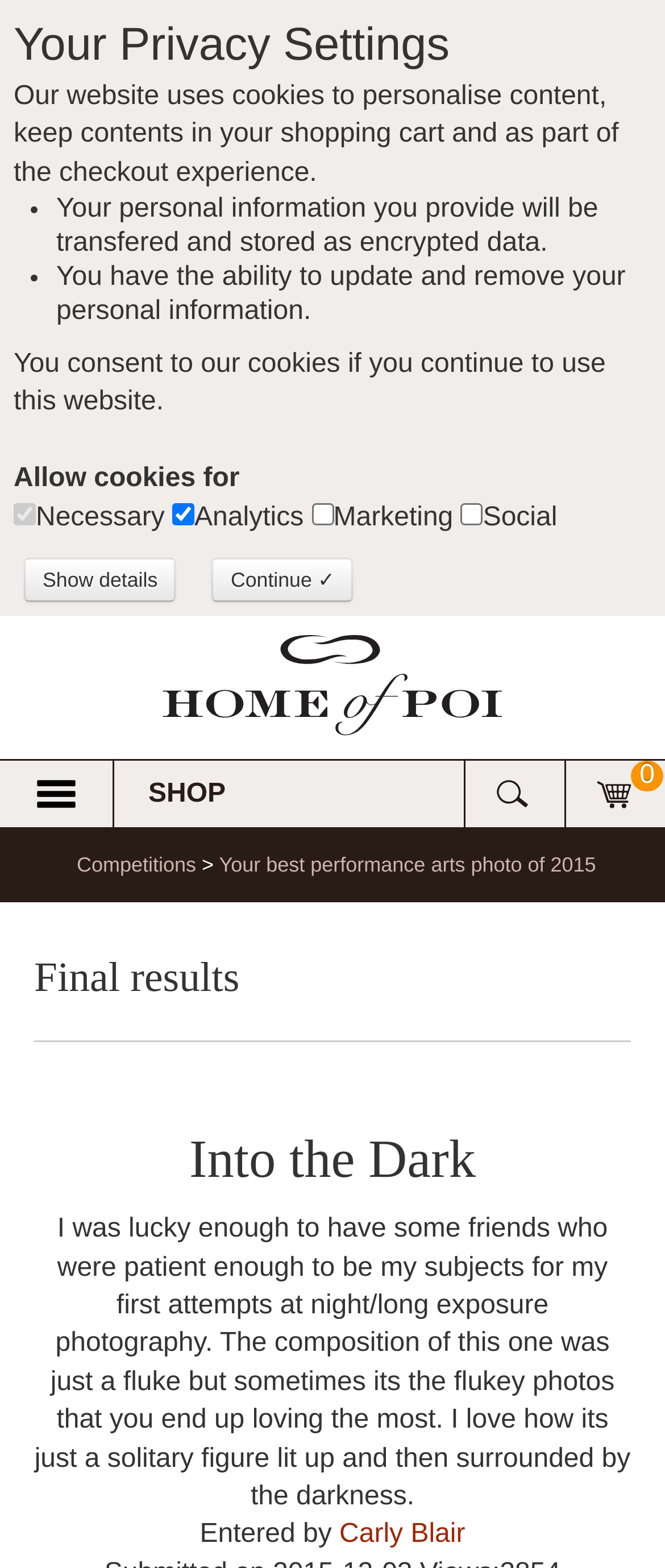What is the subject of the photo?
Please interpret the details in the image and answer the question thoroughly.

The subject of the photo is a solitary figure, which is mentioned in the static text element describing the photo.